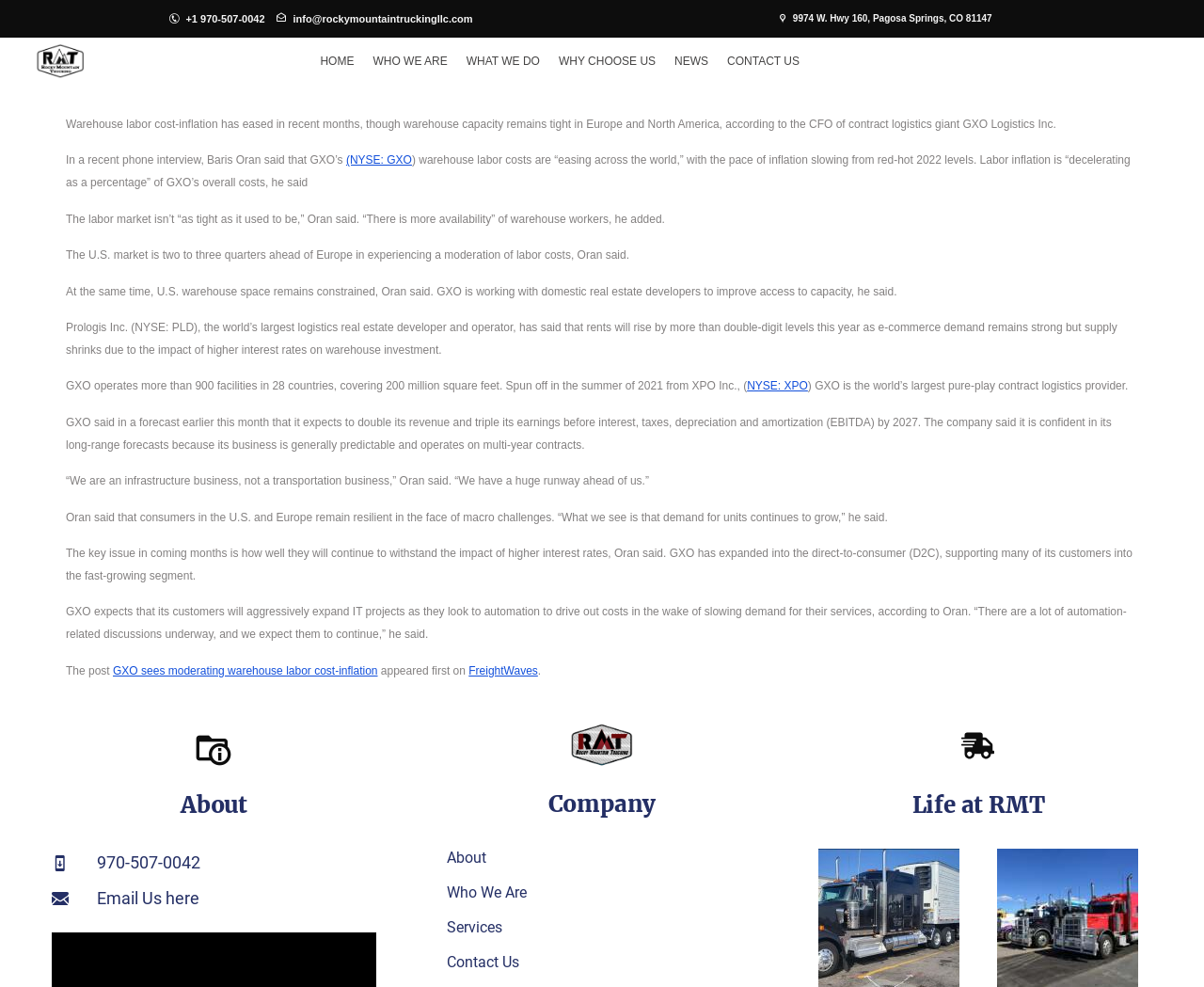Find the bounding box coordinates corresponding to the UI element with the description: "970-507-0042". The coordinates should be formatted as [left, top, right, bottom], with values as floats between 0 and 1.

[0.043, 0.86, 0.312, 0.889]